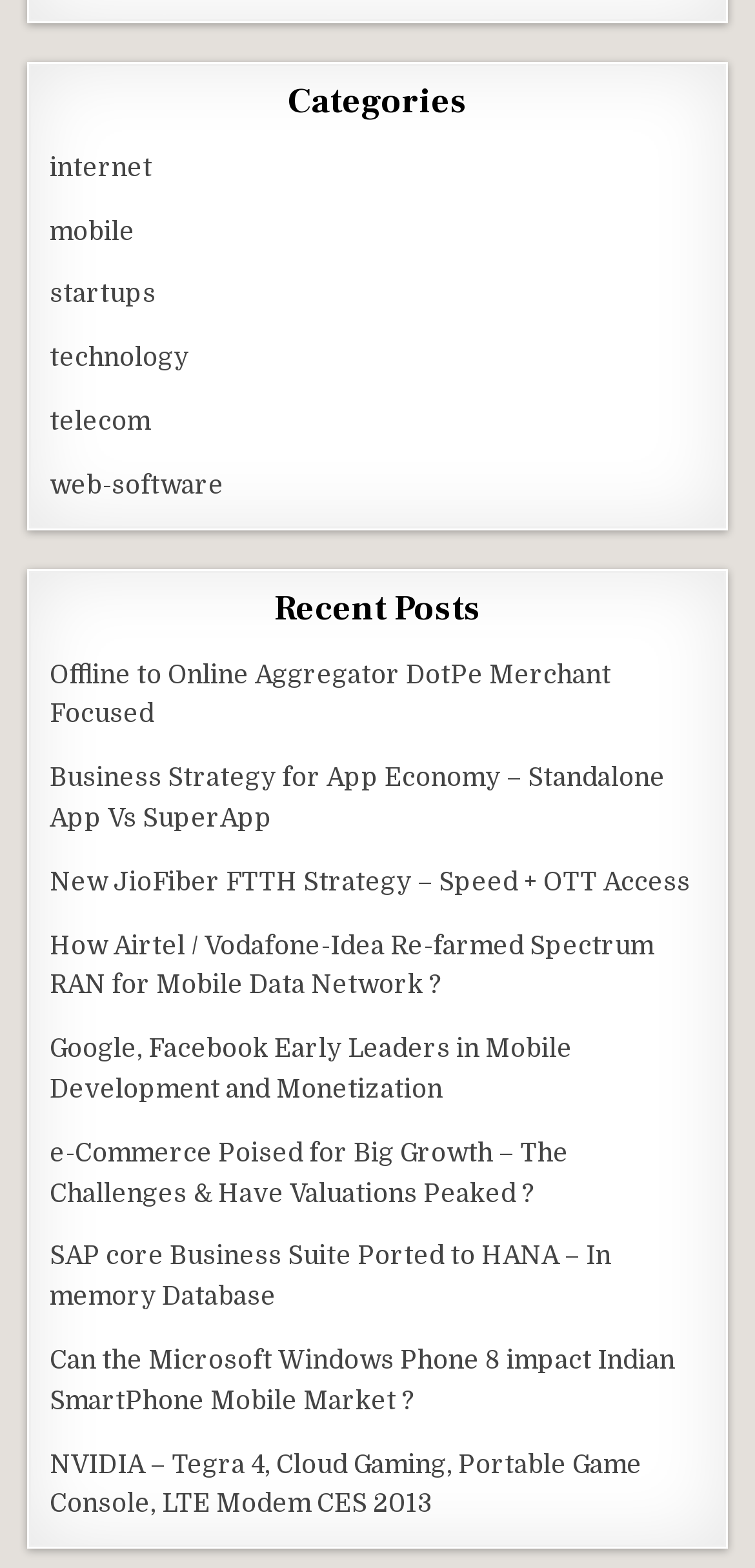Determine the bounding box coordinates of the clickable region to follow the instruction: "View the 'Offline to Online Aggregator DotPe Merchant Focused' post".

[0.066, 0.421, 0.81, 0.465]